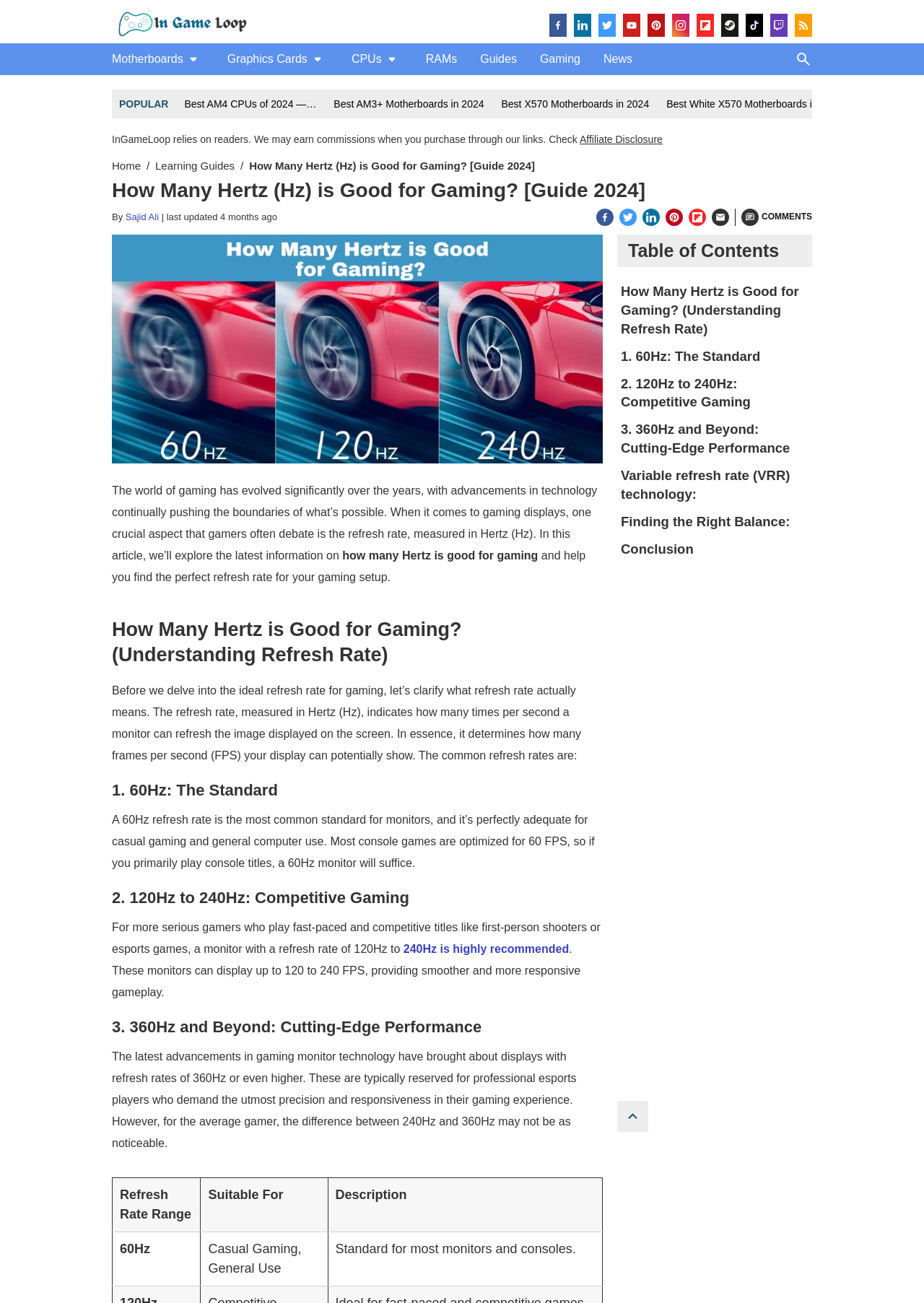What is the primary topic of this webpage?
Refer to the image and give a detailed response to the question.

Based on the webpage content, it is clear that the primary topic is related to gaming, specifically the refresh rate of gaming displays, measured in Hertz (Hz). The webpage explores the ideal refresh rate for gaming and helps users find the perfect refresh rate for their gaming setup.